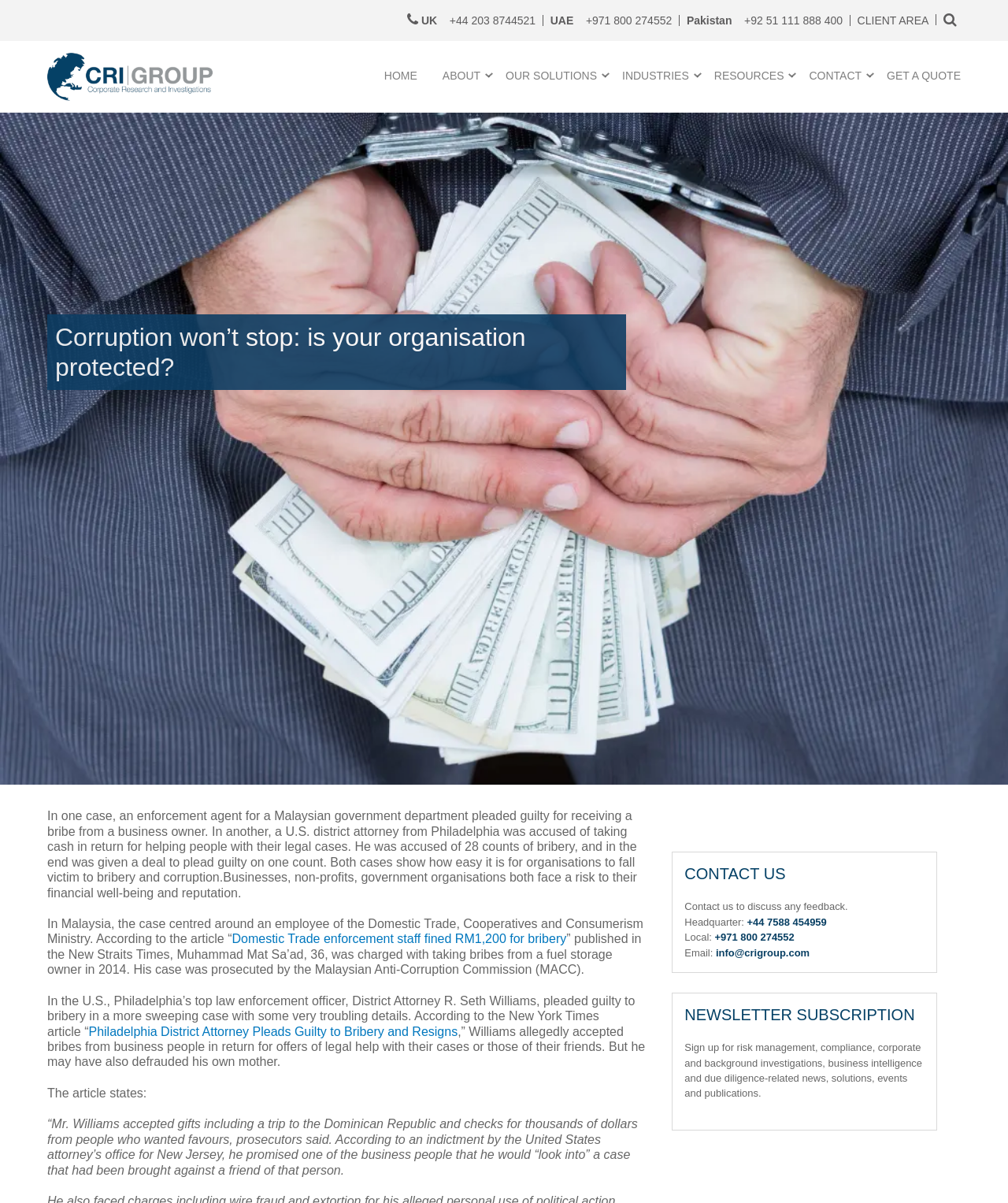Predict the bounding box for the UI component with the following description: "UAE +971 800 274552".

[0.546, 0.011, 0.667, 0.022]